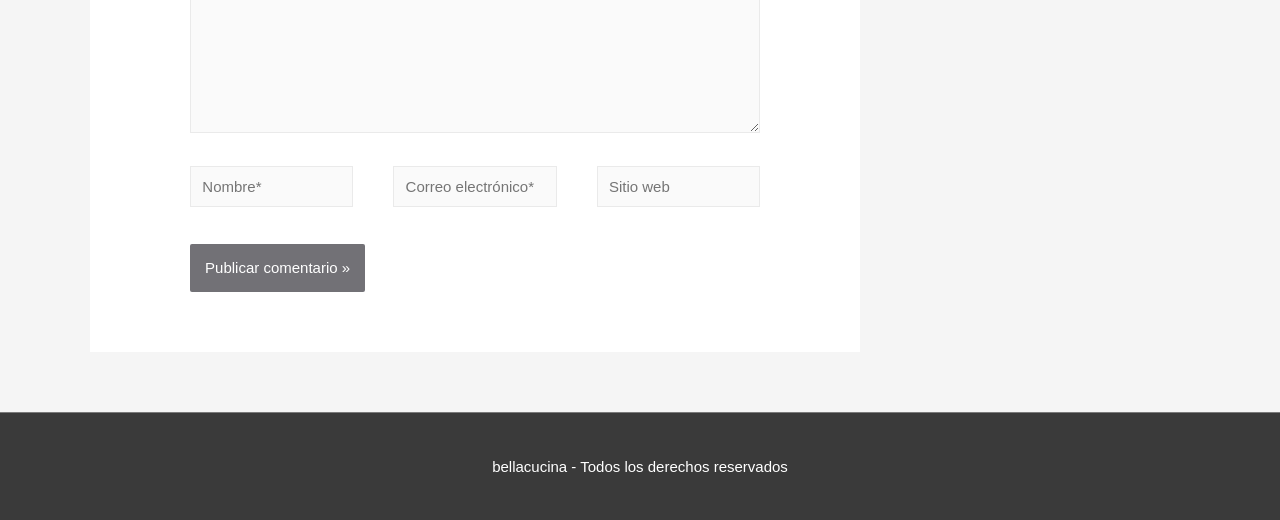Examine the image carefully and respond to the question with a detailed answer: 
How many text fields are there?

There are three text fields because there are three textbox elements: 'Nombre*', 'Correo electrónico*', and 'Sitio web'. These elements are used to input text and are identified by their type as textbox.